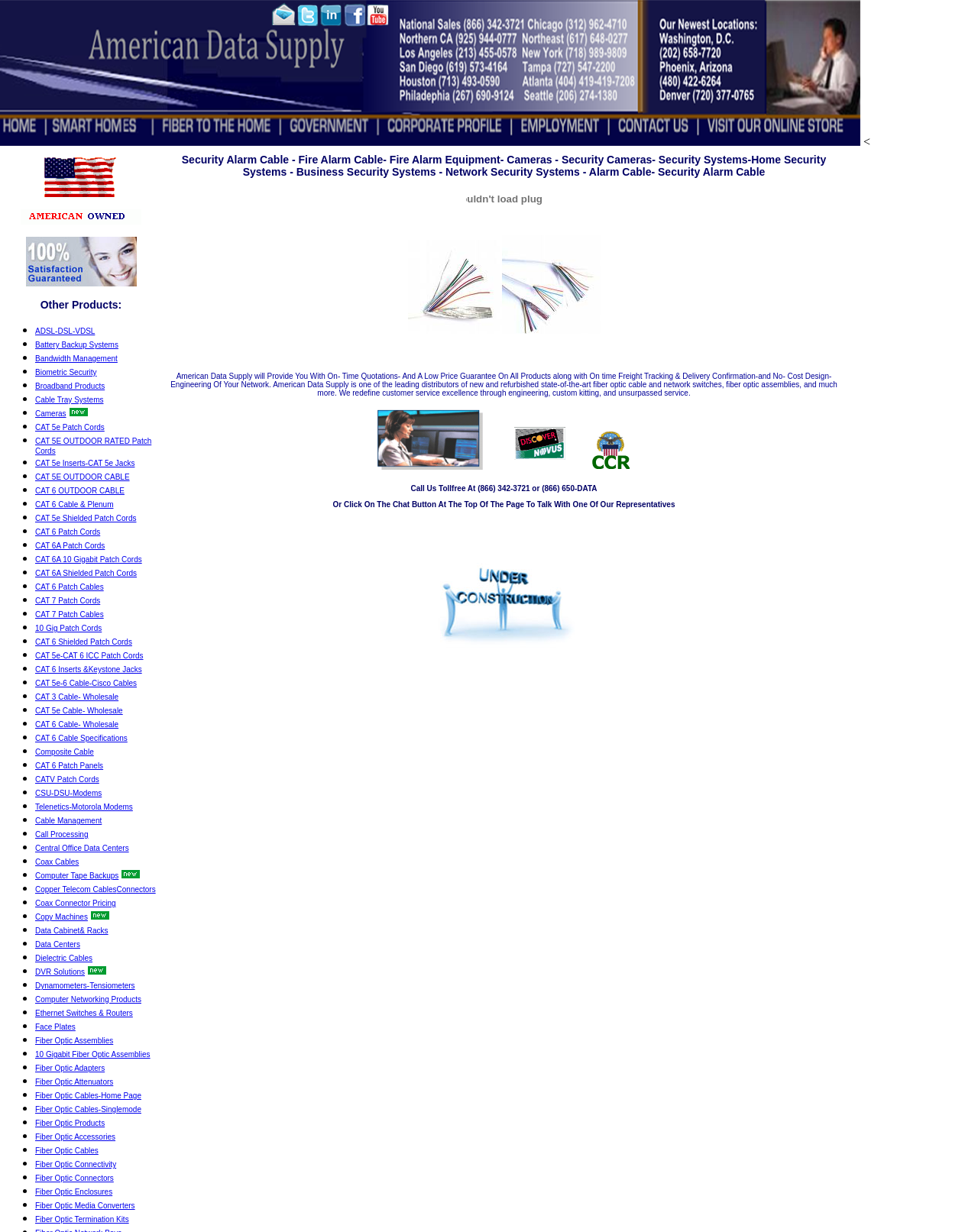Locate the bounding box coordinates of the element I should click to achieve the following instruction: "View 'Cameras'".

[0.036, 0.332, 0.068, 0.339]